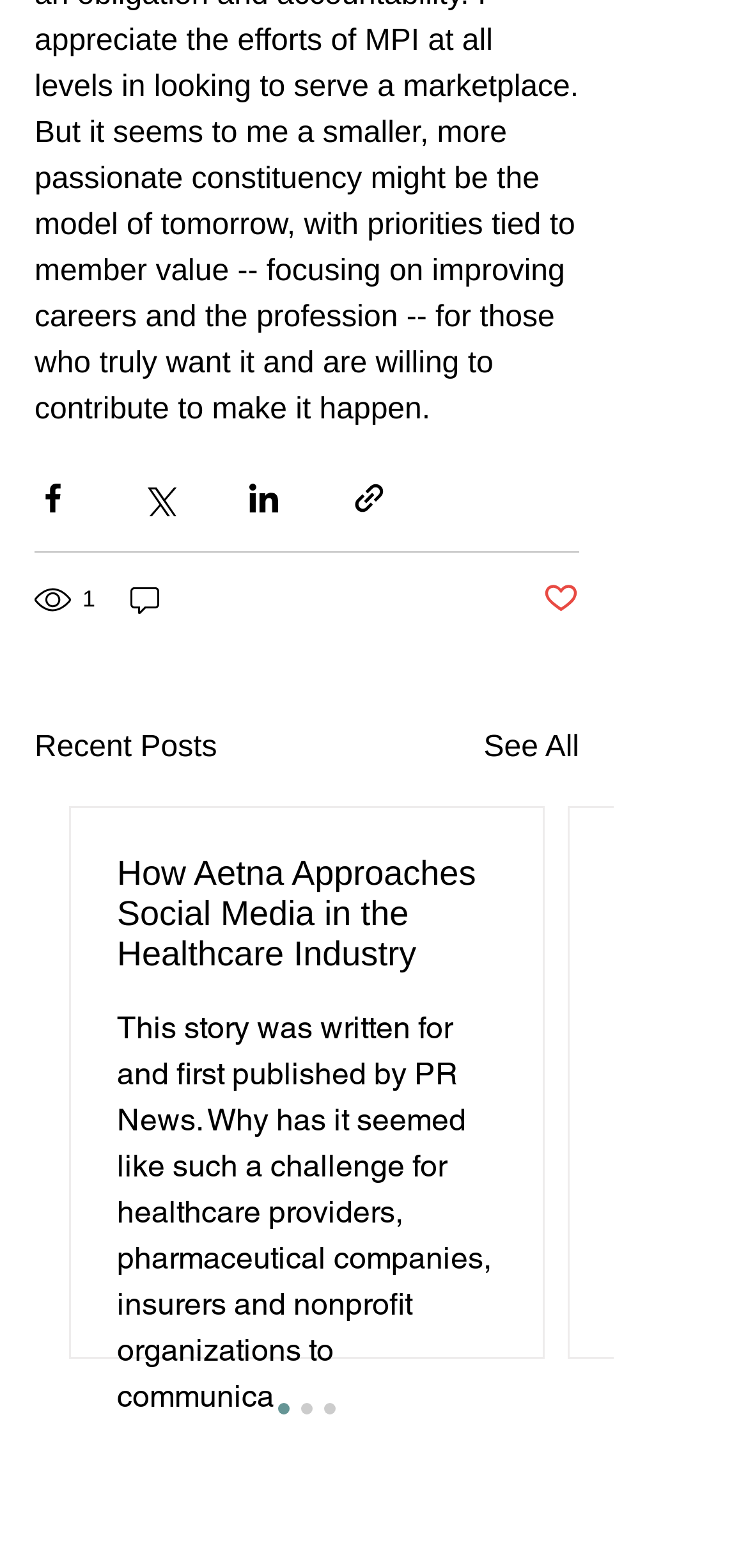Please find the bounding box coordinates of the section that needs to be clicked to achieve this instruction: "Share via Facebook".

[0.046, 0.305, 0.095, 0.329]